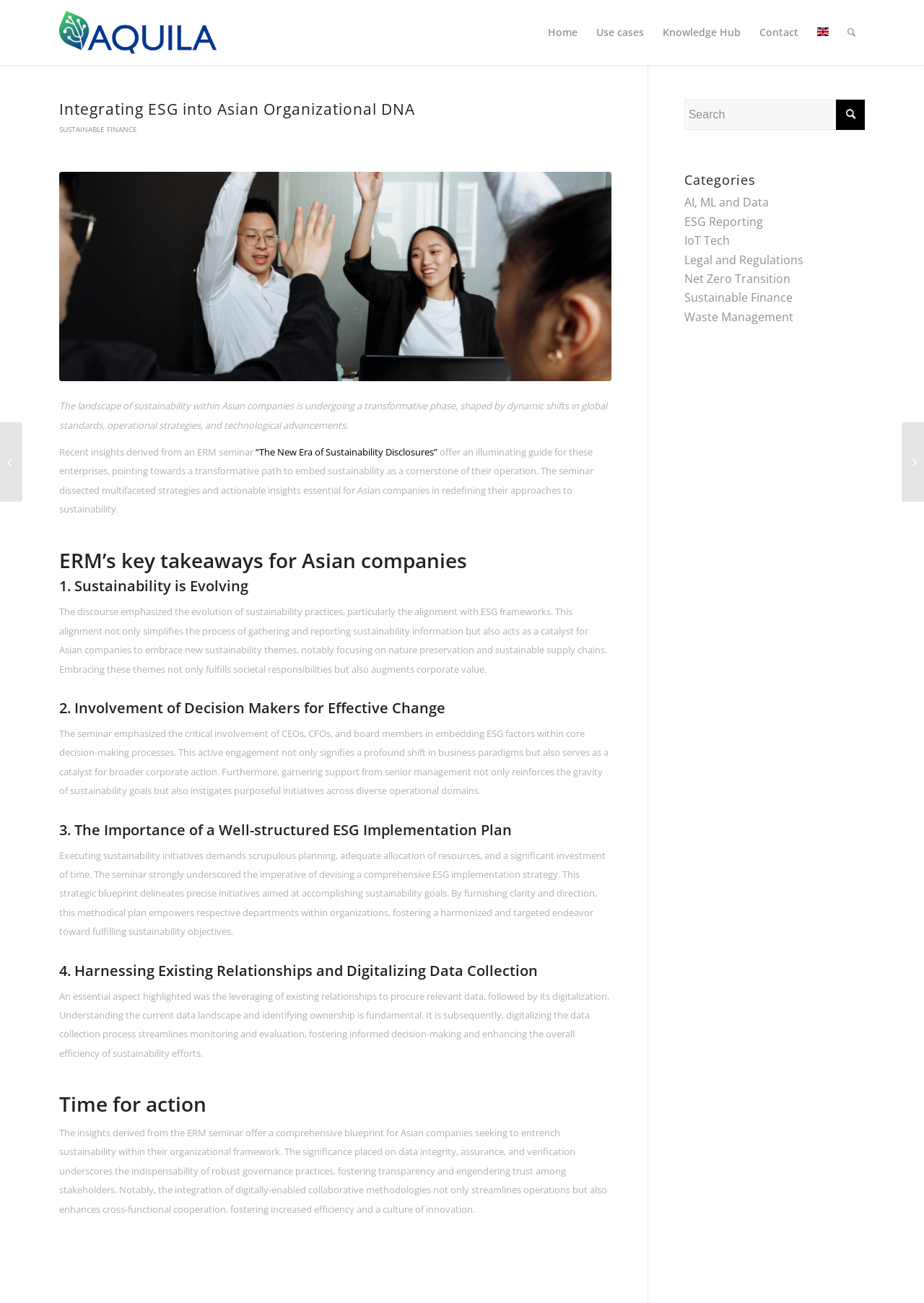Identify the bounding box coordinates of the clickable region required to complete the instruction: "View the 'Sustainable Finance' category". The coordinates should be given as four float numbers within the range of 0 and 1, i.e., [left, top, right, bottom].

[0.74, 0.222, 0.858, 0.235]